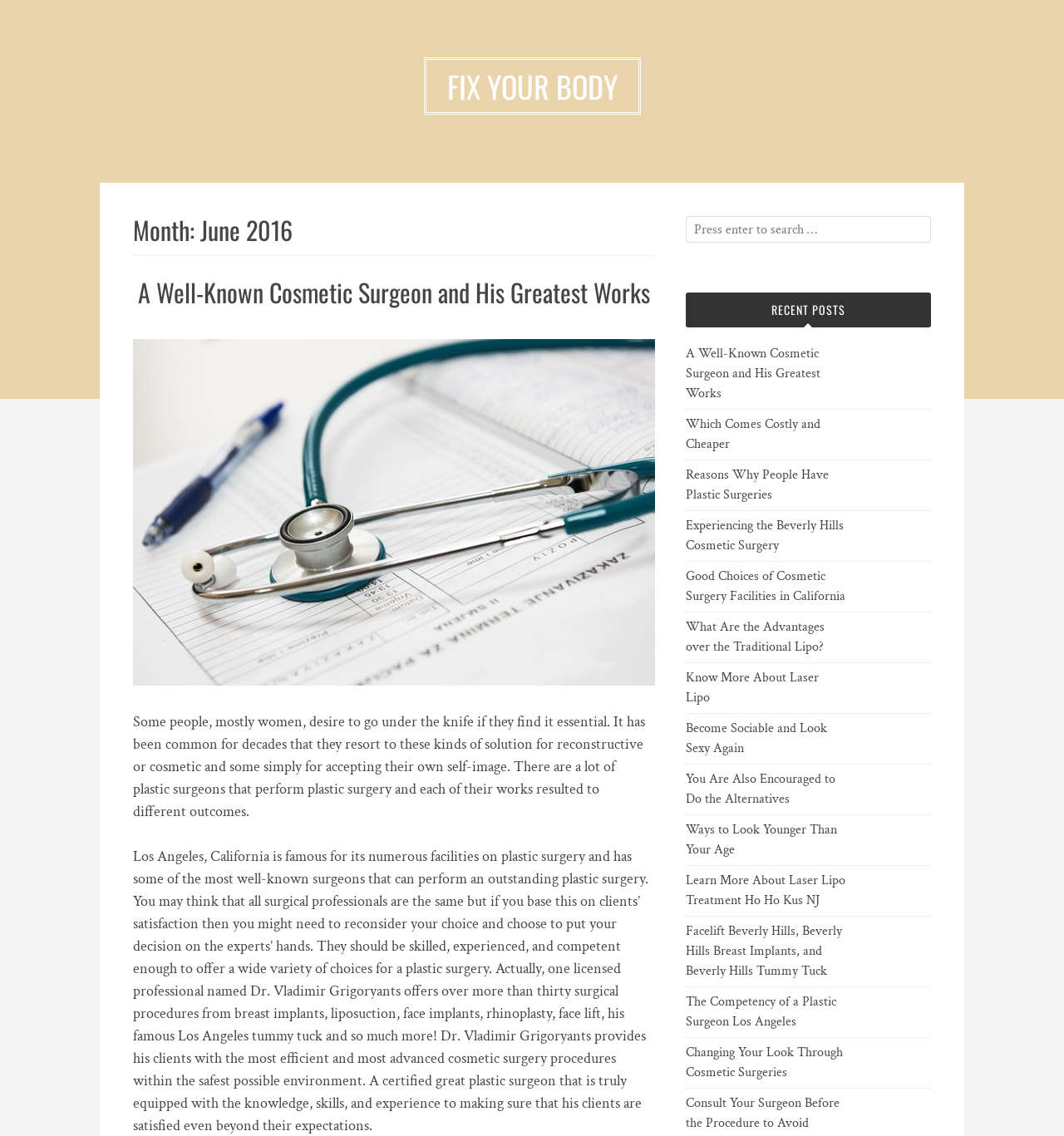What is the name of the surgical procedure mentioned?
Please provide a comprehensive answer based on the contents of the image.

I found the name of the surgical procedure mentioned in the text content. The sentence '...his famous Los Angeles tummy tuck...' clearly states the name of the procedure.